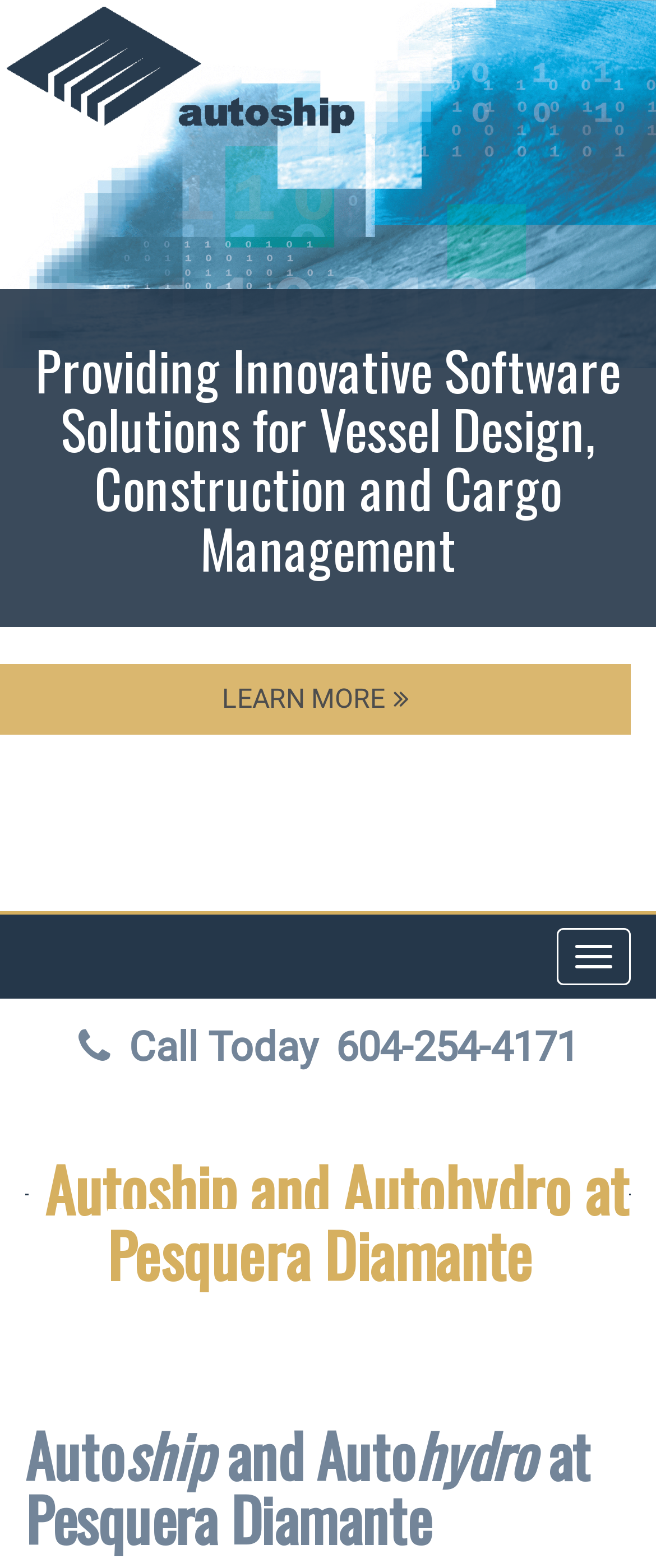Please analyze the image and give a detailed answer to the question:
What is the action suggested by the link?

I found the action suggested by the link by looking at the link with the text 'LEARN MORE', which suggests that clicking on it will provide more information about the company or its services.